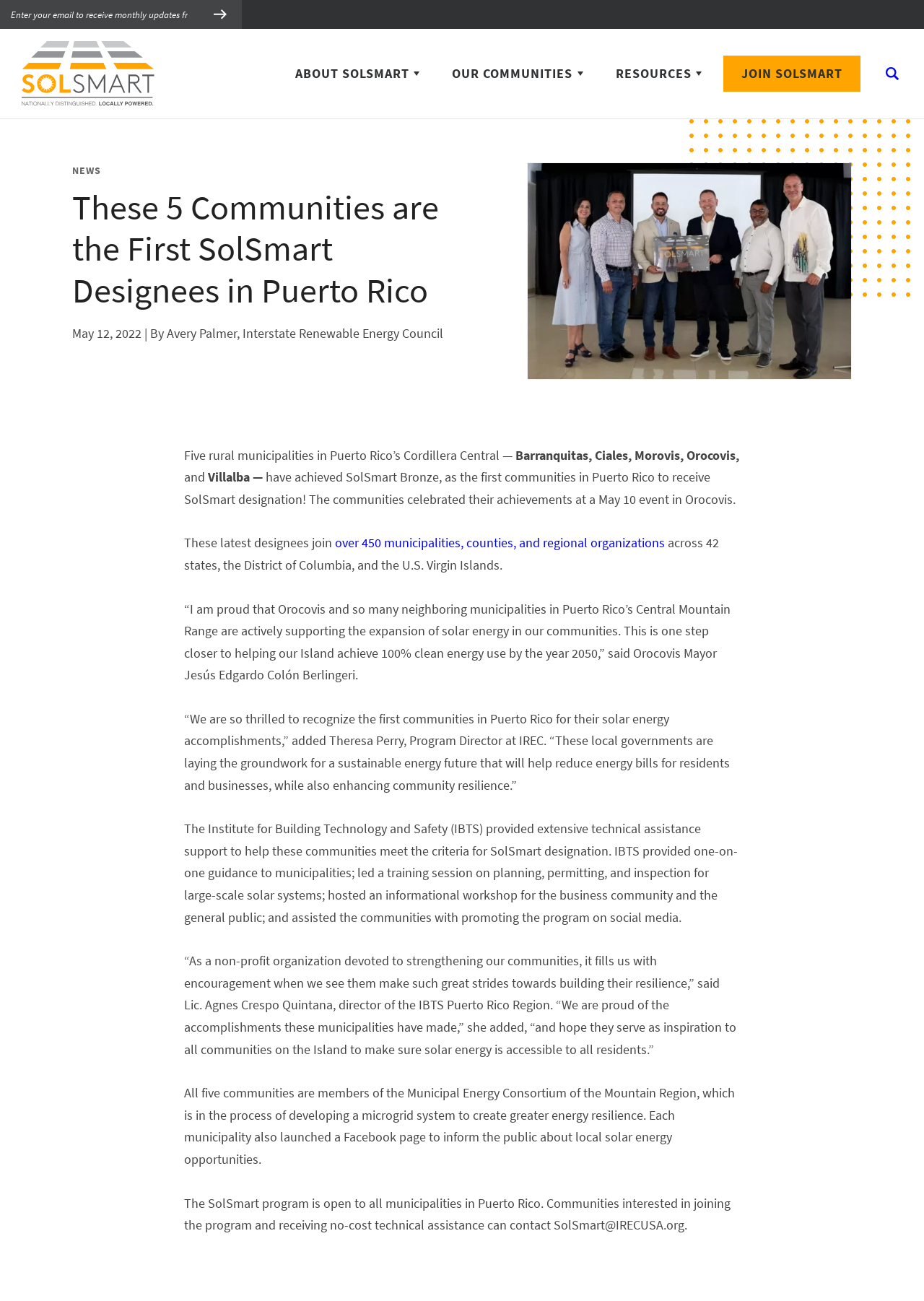Refer to the image and provide an in-depth answer to the question:
How many municipalities have achieved SolSmart designation across the US?

The webpage states that these latest designees join over 450 municipalities, counties, and regional organizations across 42 states, the District of Columbia, and the U.S. Virgin Islands.